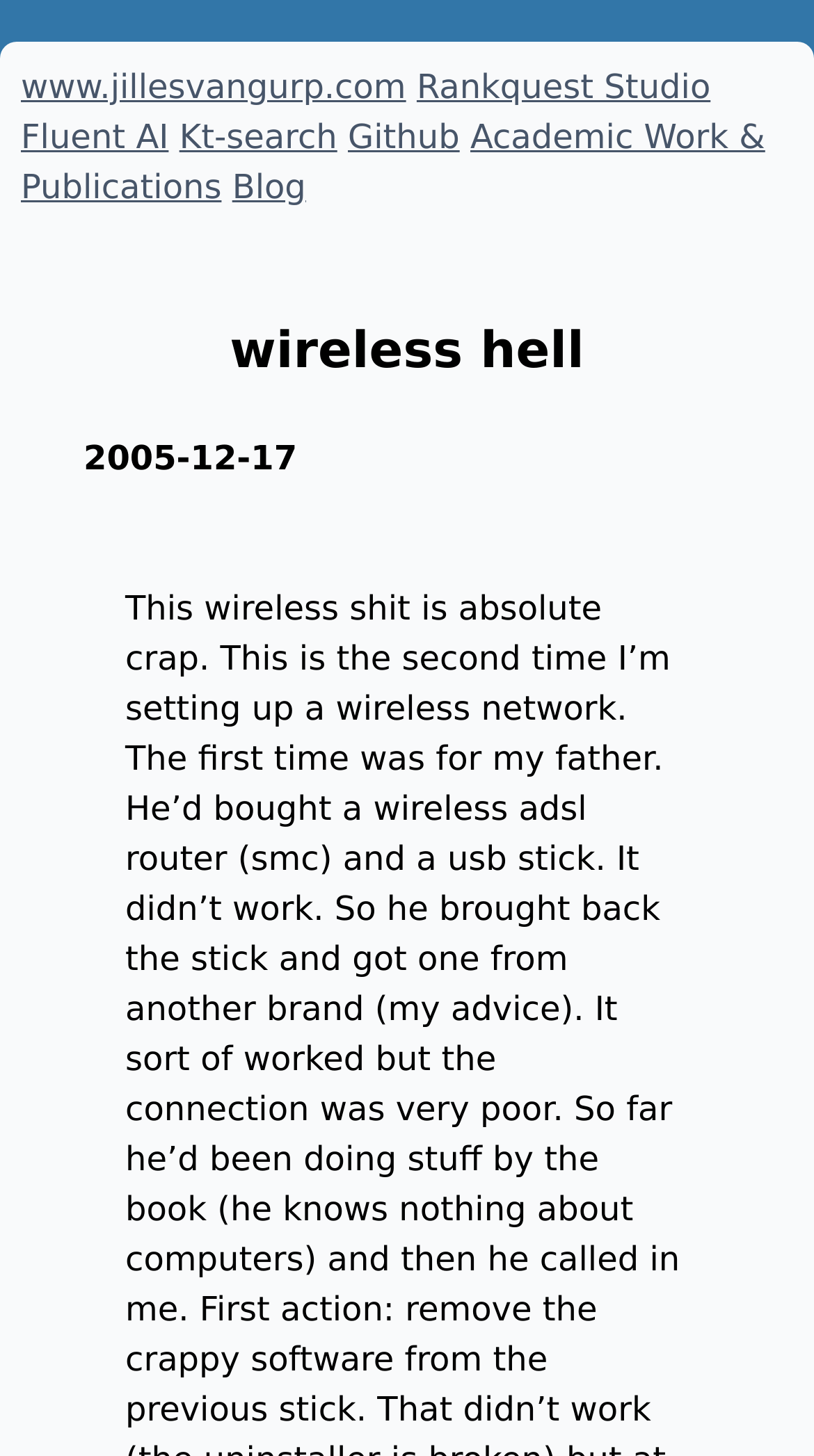How many links are on the top?
Based on the screenshot, provide a one-word or short-phrase response.

6